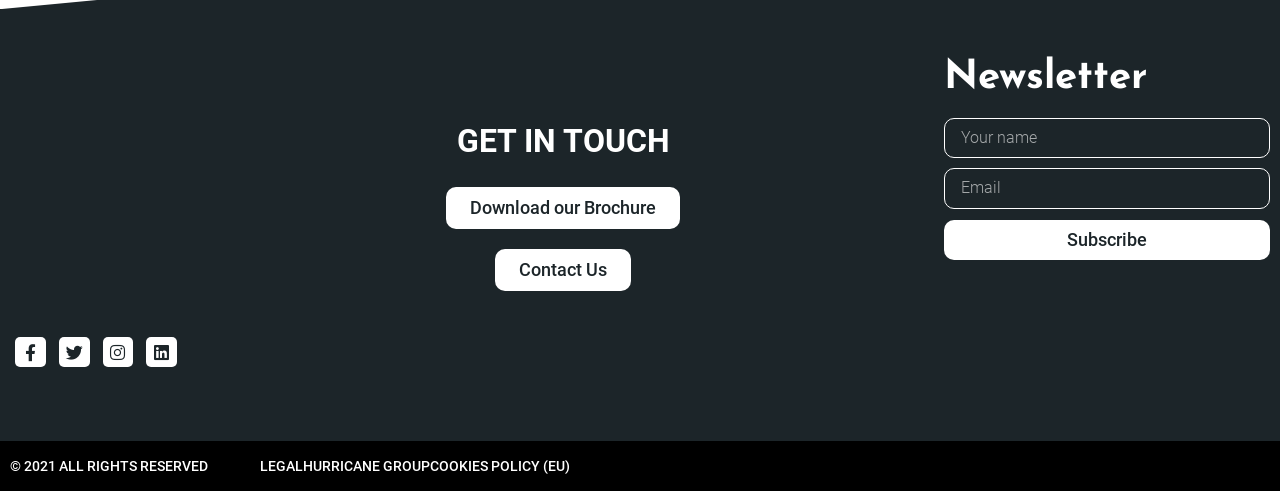Identify the bounding box coordinates for the UI element mentioned here: "Cookies Policy (EU)". Provide the coordinates as four float values between 0 and 1, i.e., [left, top, right, bottom].

[0.336, 0.93, 0.446, 0.97]